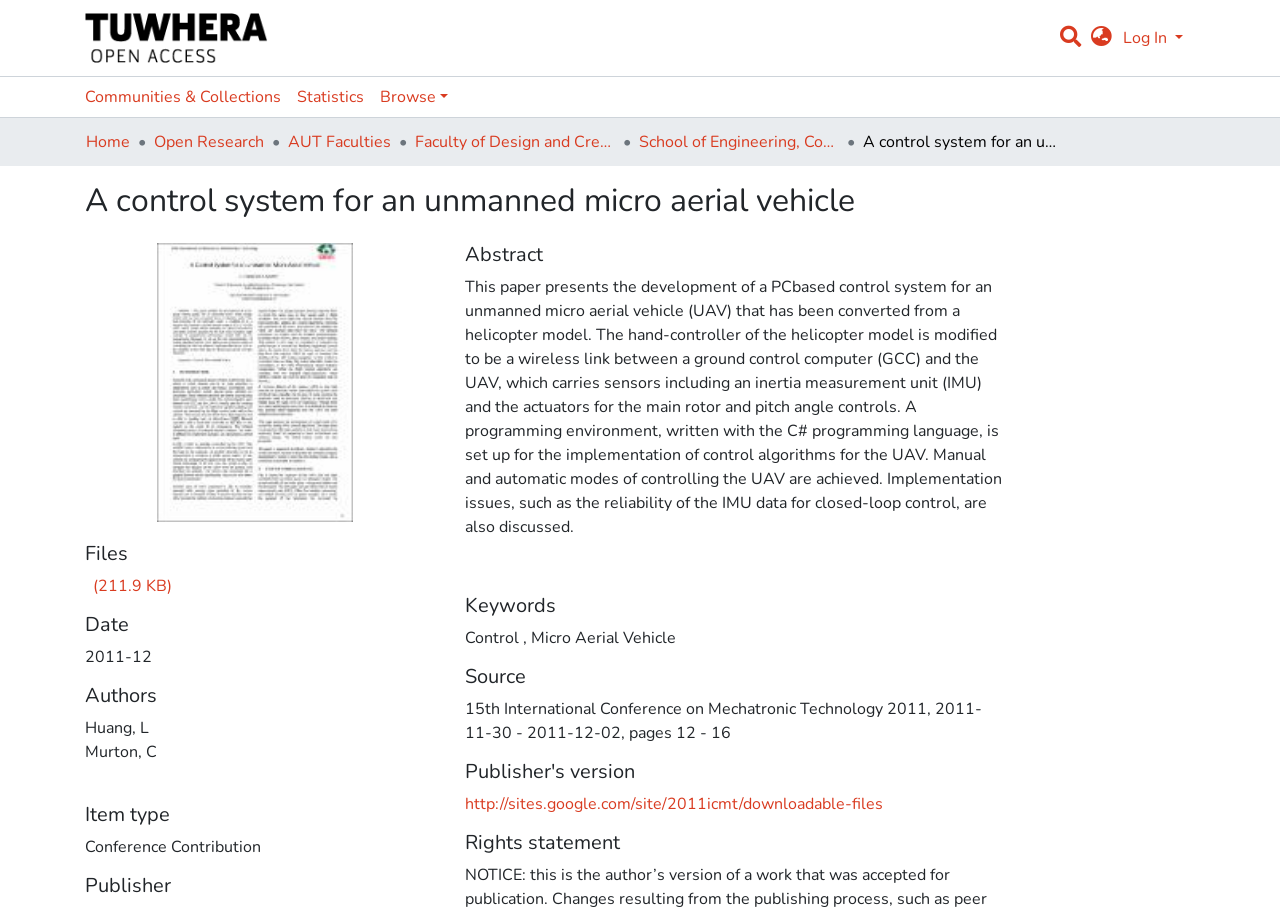Pinpoint the bounding box coordinates of the element that must be clicked to accomplish the following instruction: "Browse communities and collections". The coordinates should be in the format of four float numbers between 0 and 1, i.e., [left, top, right, bottom].

[0.06, 0.085, 0.226, 0.129]